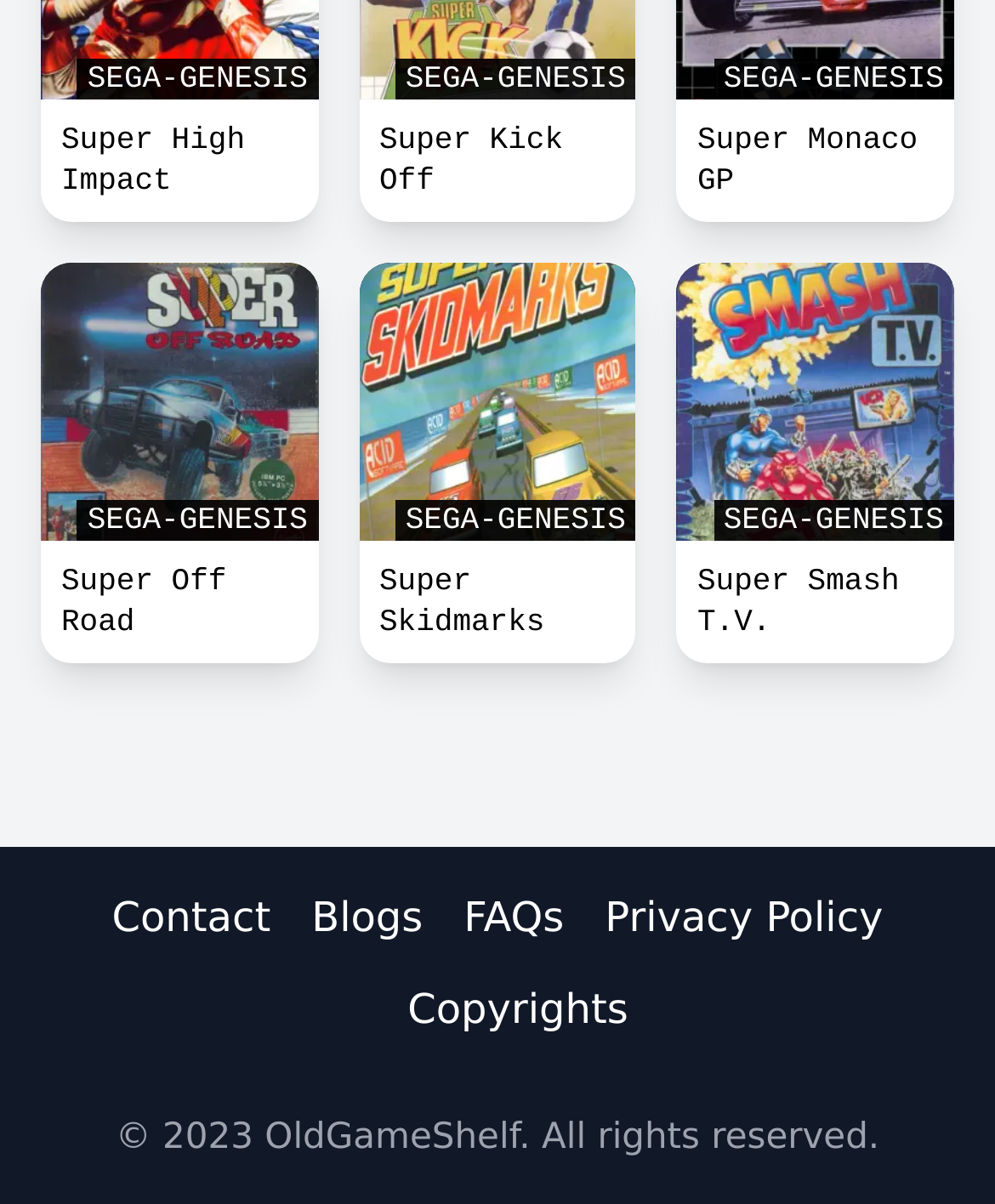Determine the bounding box coordinates for the area that should be clicked to carry out the following instruction: "view Super Off Road preview".

[0.041, 0.219, 0.32, 0.449]